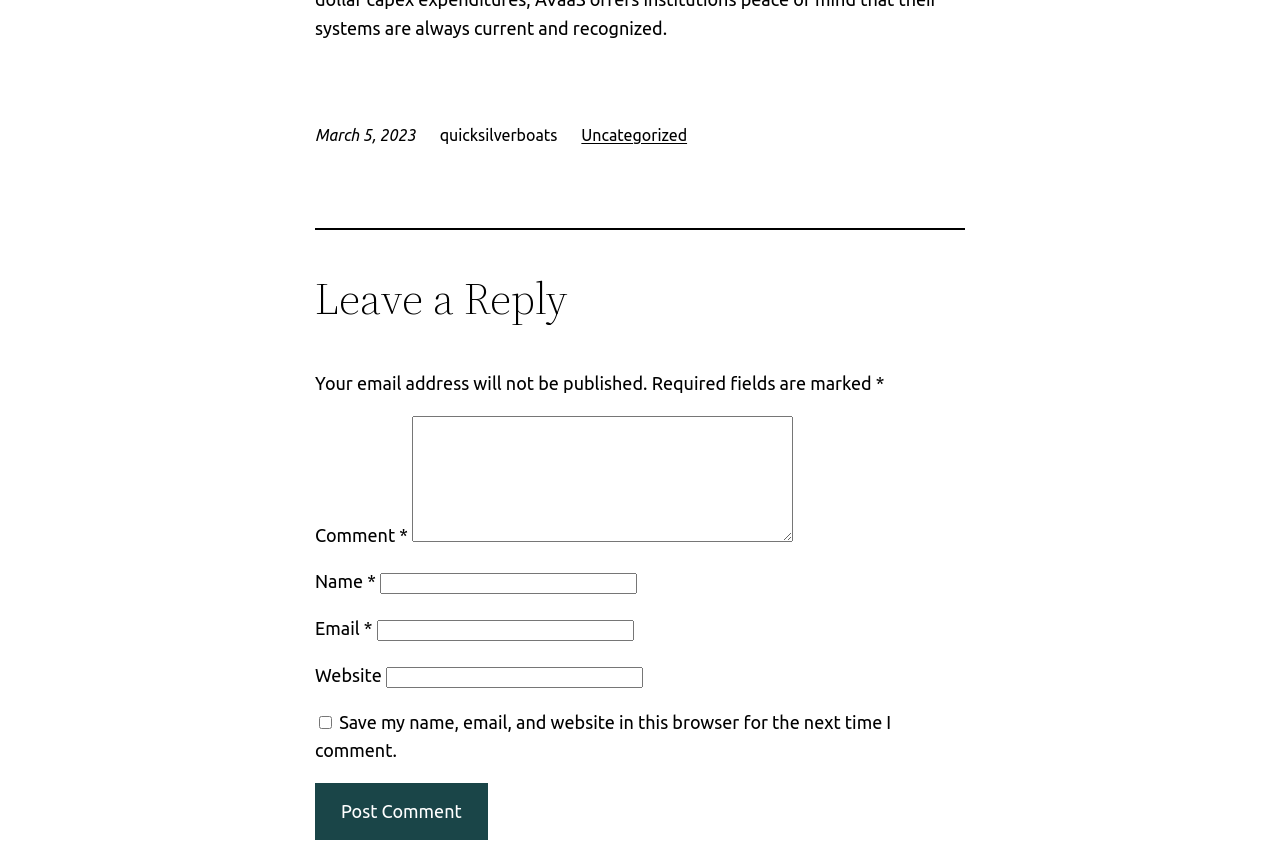Bounding box coordinates are to be given in the format (top-left x, top-left y, bottom-right x, bottom-right y). All values must be floating point numbers between 0 and 1. Provide the bounding box coordinate for the UI element described as: Uncategorized

[0.454, 0.145, 0.537, 0.166]